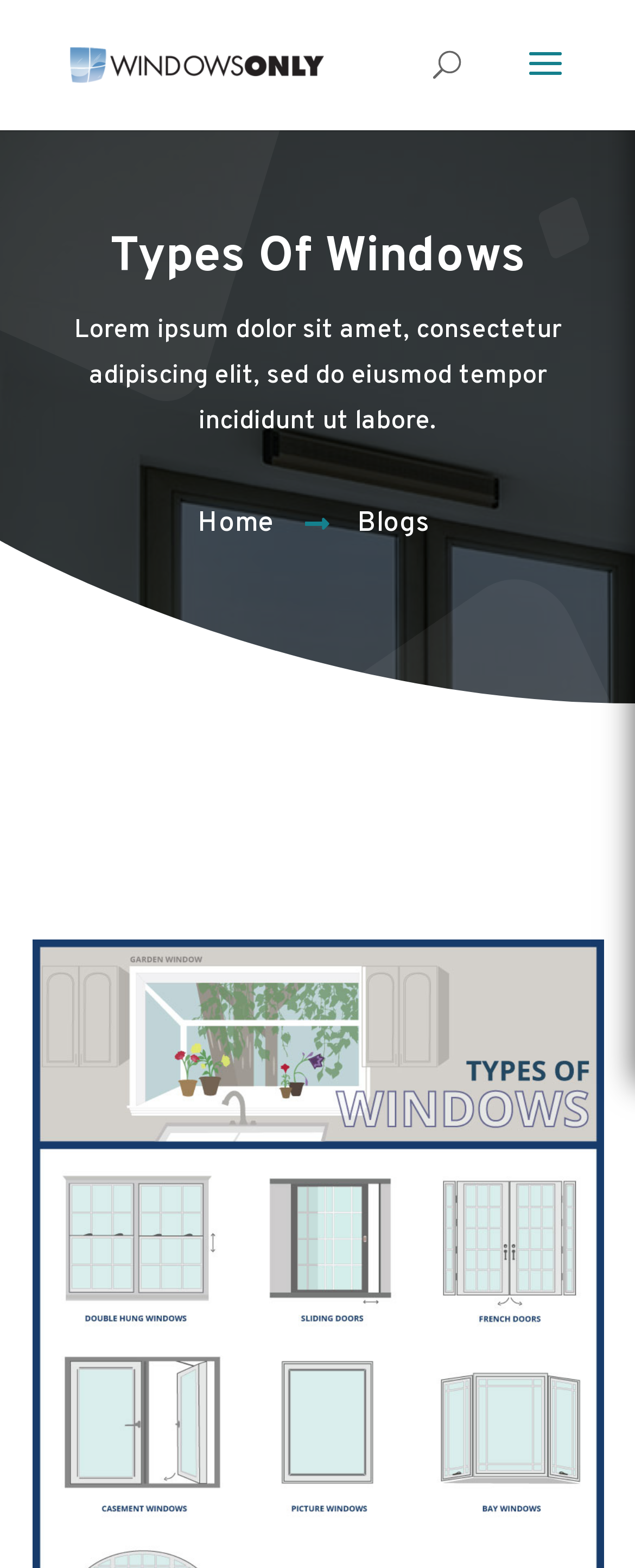Using the description: "alt="Windows Only"", determine the UI element's bounding box coordinates. Ensure the coordinates are in the format of four float numbers between 0 and 1, i.e., [left, top, right, bottom].

[0.11, 0.031, 0.51, 0.052]